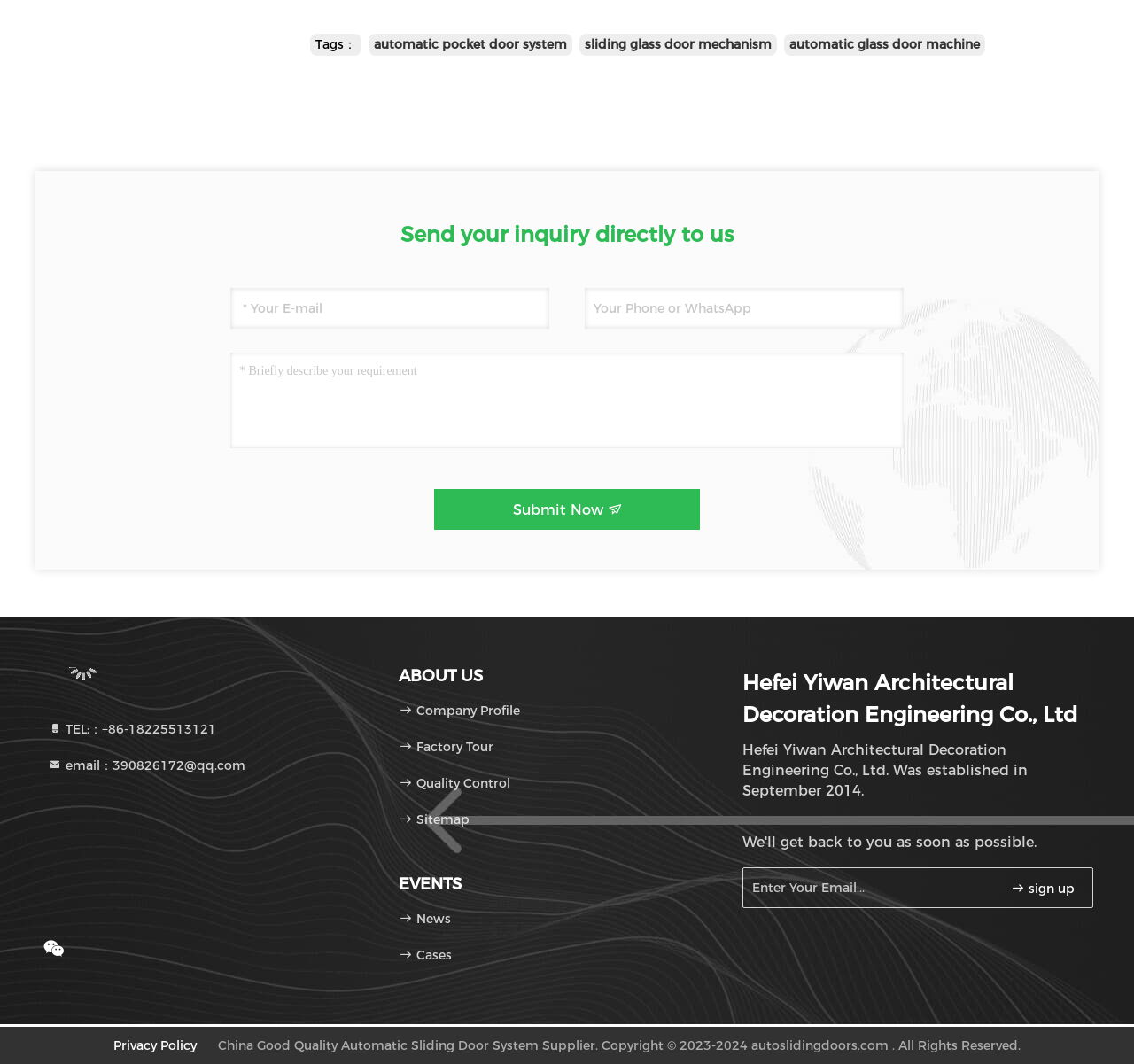Given the description of a UI element: "automatic pocket door system", identify the bounding box coordinates of the matching element in the webpage screenshot.

[0.33, 0.034, 0.5, 0.049]